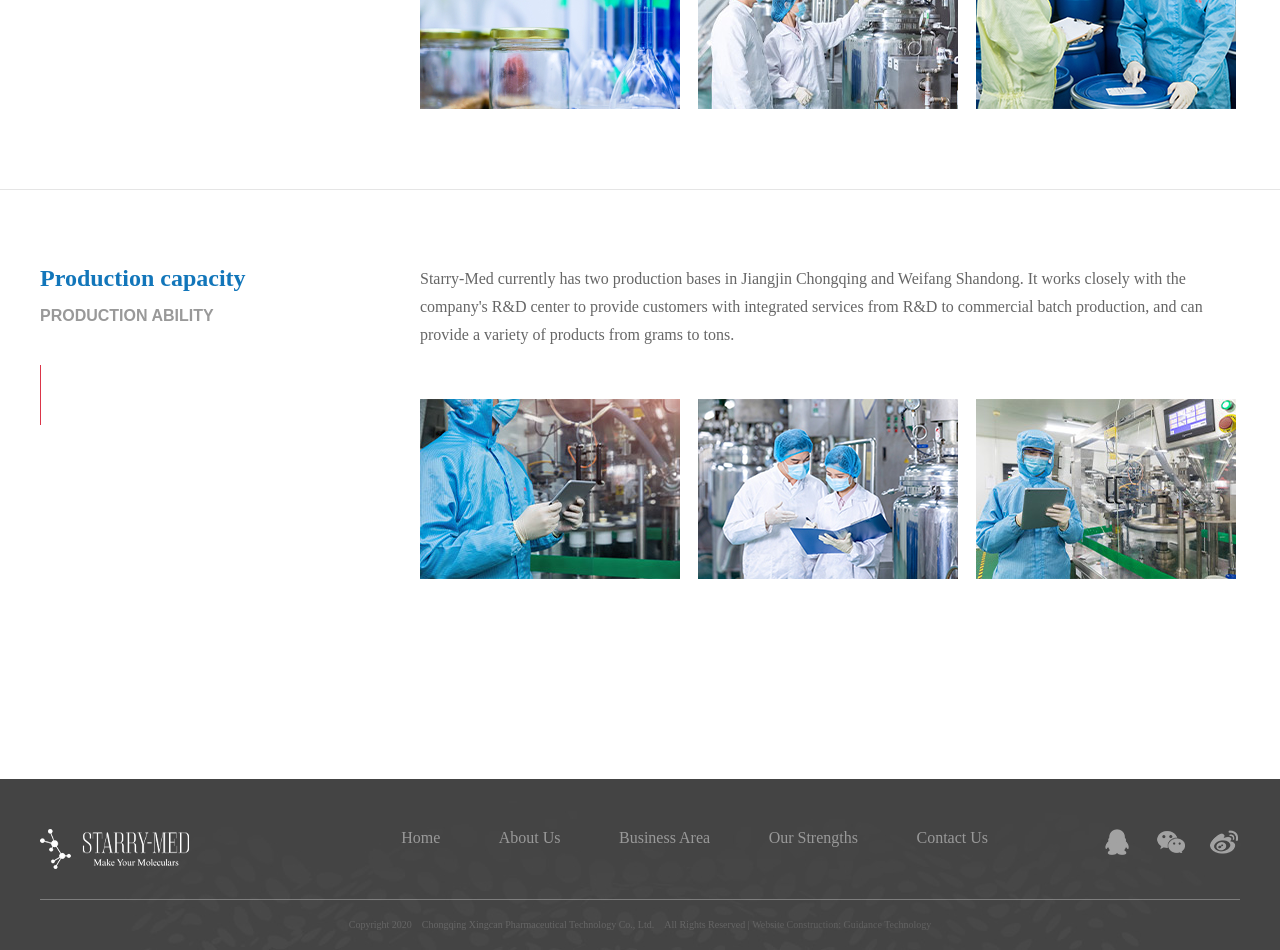Pinpoint the bounding box coordinates of the element that must be clicked to accomplish the following instruction: "Click on About Us". The coordinates should be in the format of four float numbers between 0 and 1, i.e., [left, top, right, bottom].

[0.39, 0.872, 0.438, 0.891]